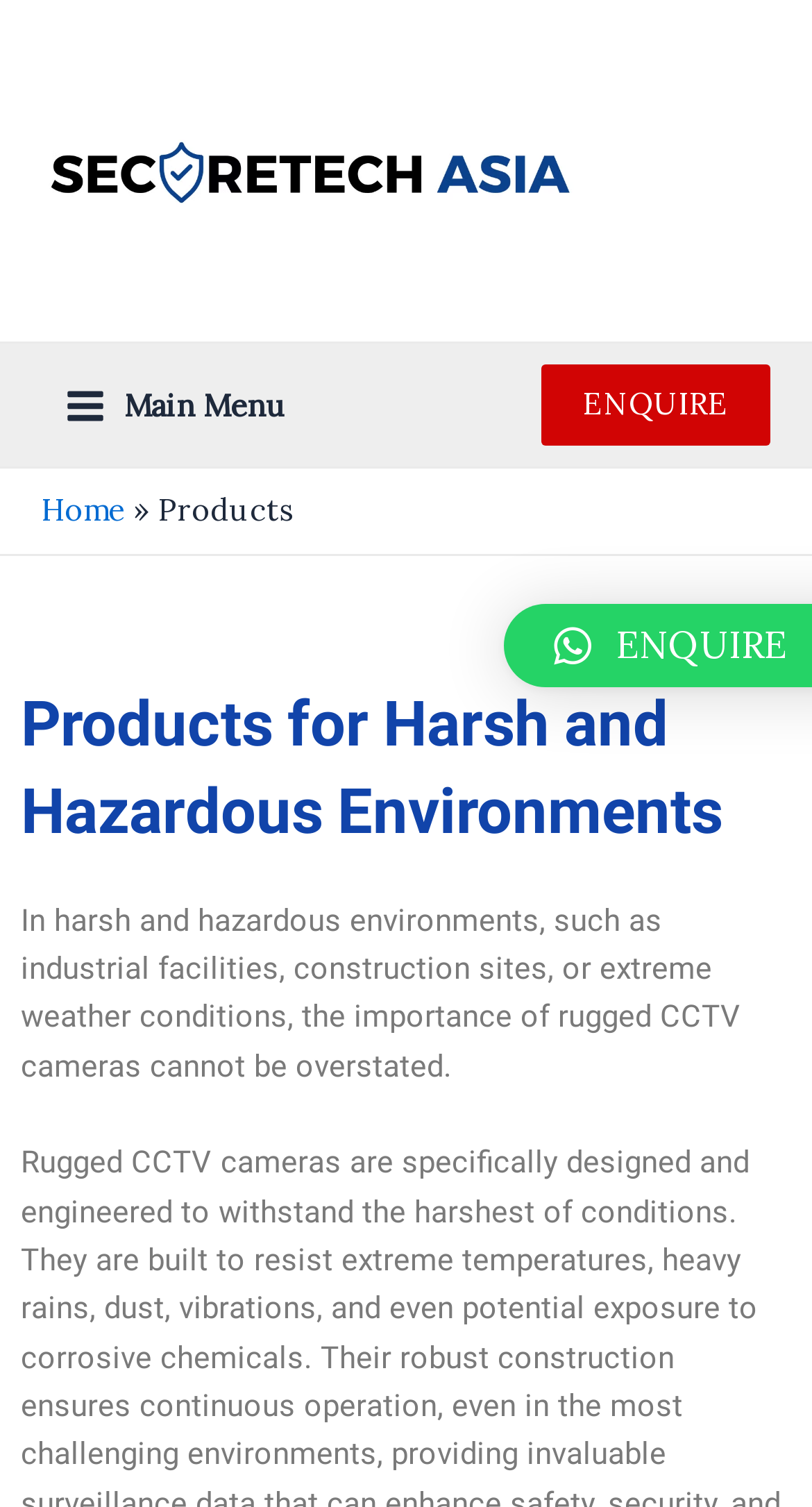Identify and provide the title of the webpage.

Products for Harsh and Hazardous Environments